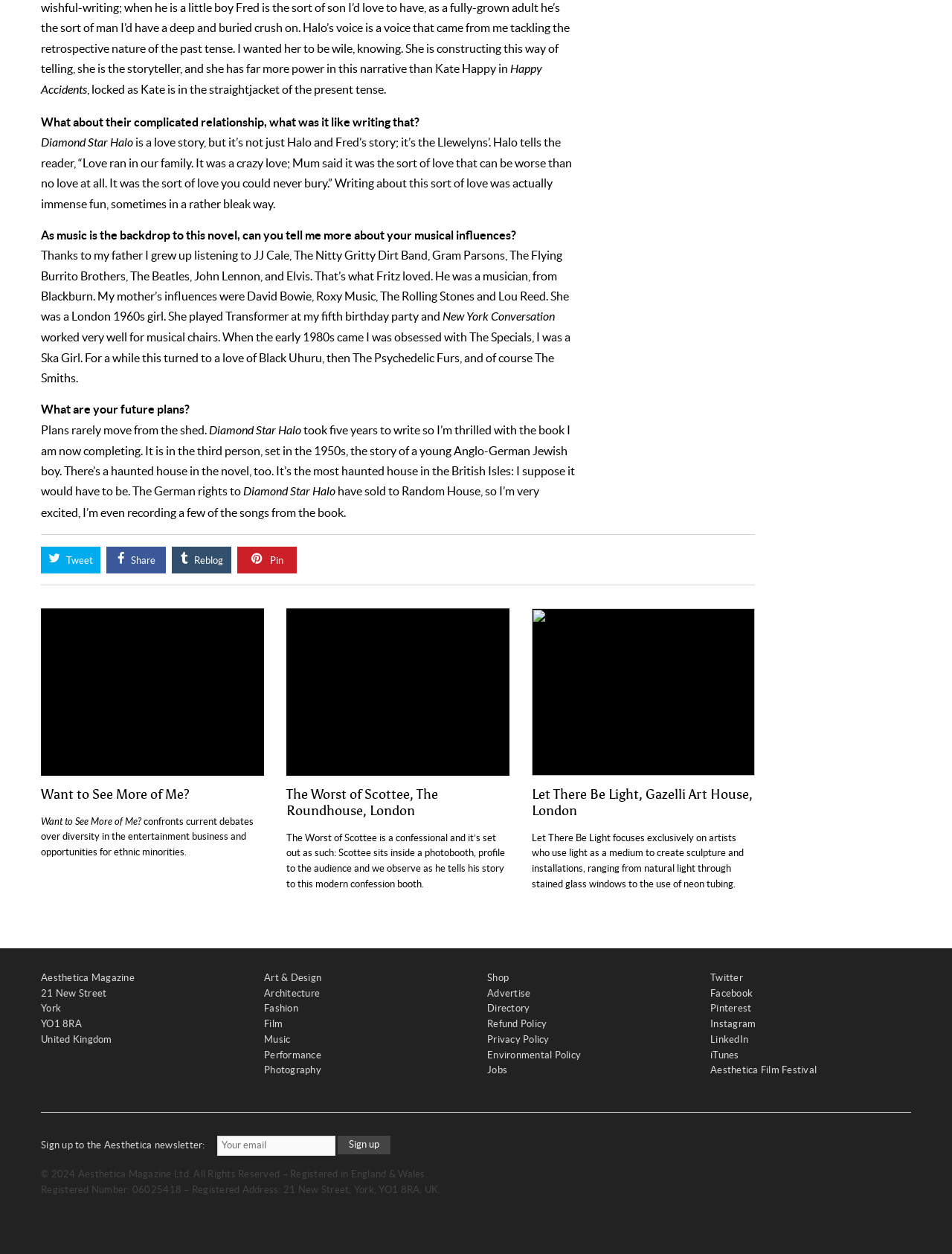Please provide the bounding box coordinates for the element that needs to be clicked to perform the instruction: "Pin". The coordinates must consist of four float numbers between 0 and 1, formatted as [left, top, right, bottom].

[0.249, 0.436, 0.312, 0.457]